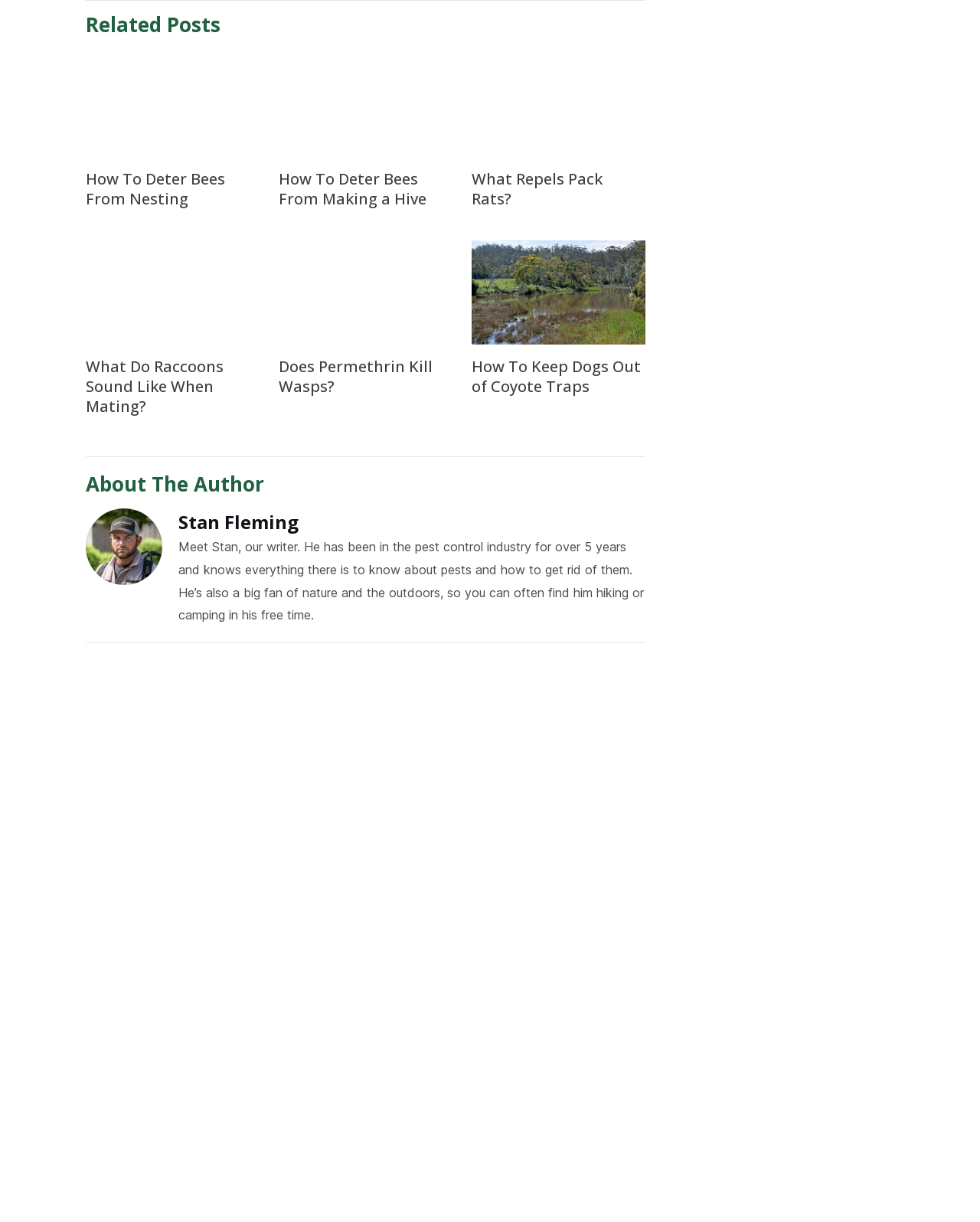Find the bounding box coordinates of the element's region that should be clicked in order to follow the given instruction: "Click on the 'How To Deter Bees From Nesting' link". The coordinates should consist of four float numbers between 0 and 1, i.e., [left, top, right, bottom].

[0.088, 0.056, 0.265, 0.141]